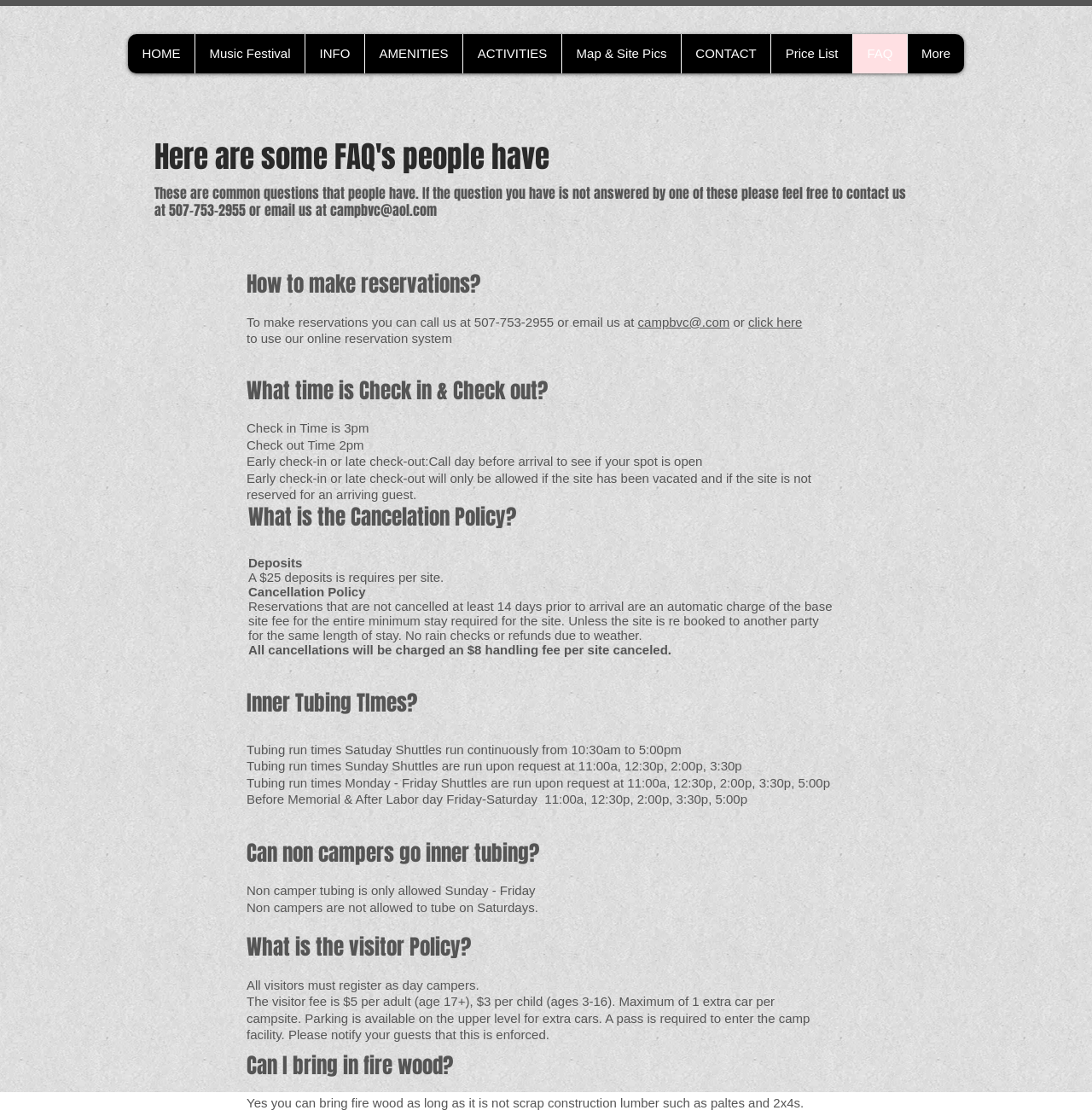Locate the bounding box coordinates of the element that should be clicked to fulfill the instruction: "Click on the HOME link".

[0.117, 0.031, 0.178, 0.066]